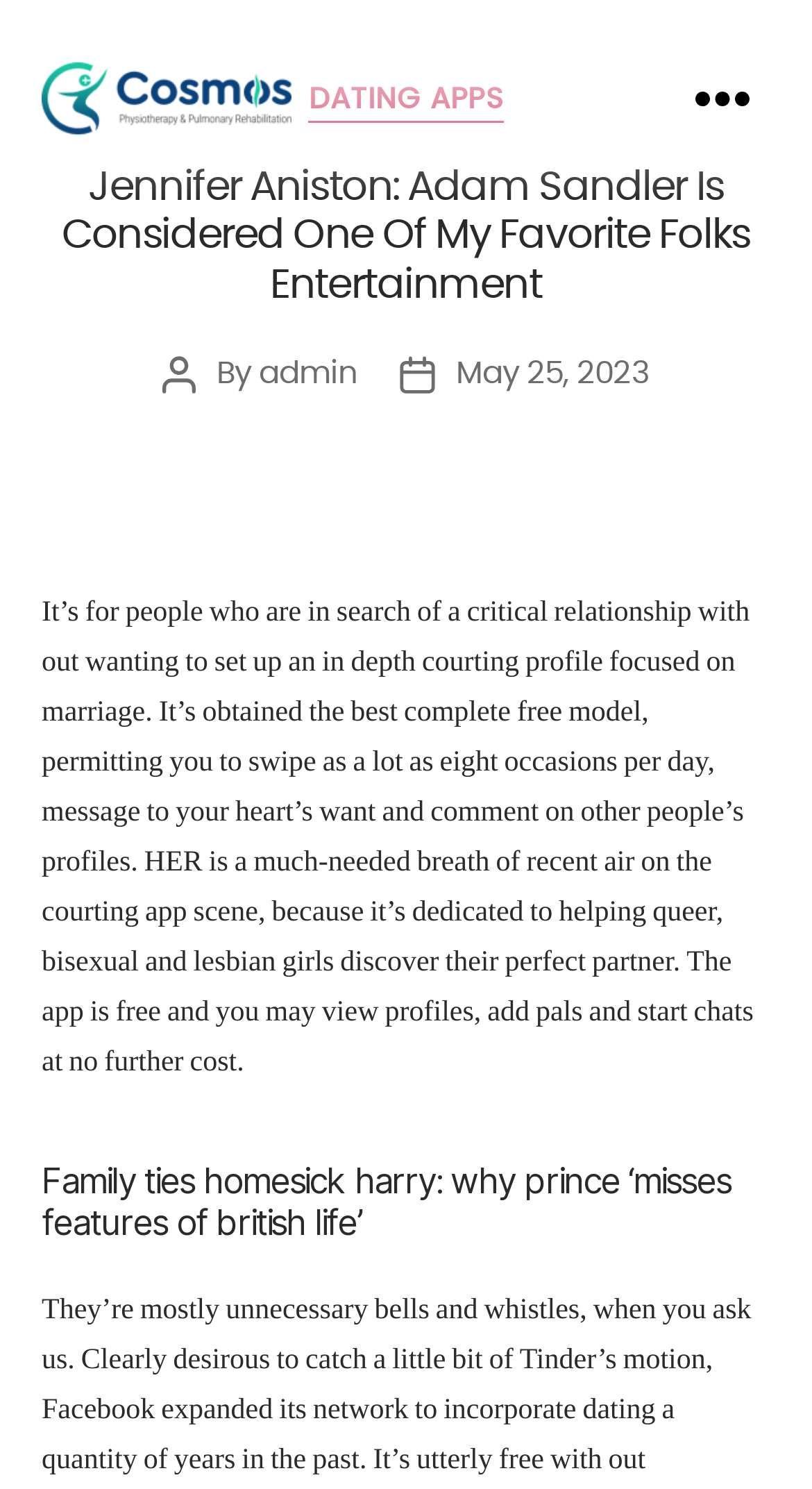Examine the screenshot and answer the question in as much detail as possible: What is the date of the article?

I found the answer by looking at the section that says 'Post date' and then finding the corresponding link that says 'May 25, 2023', which is the date of the article.